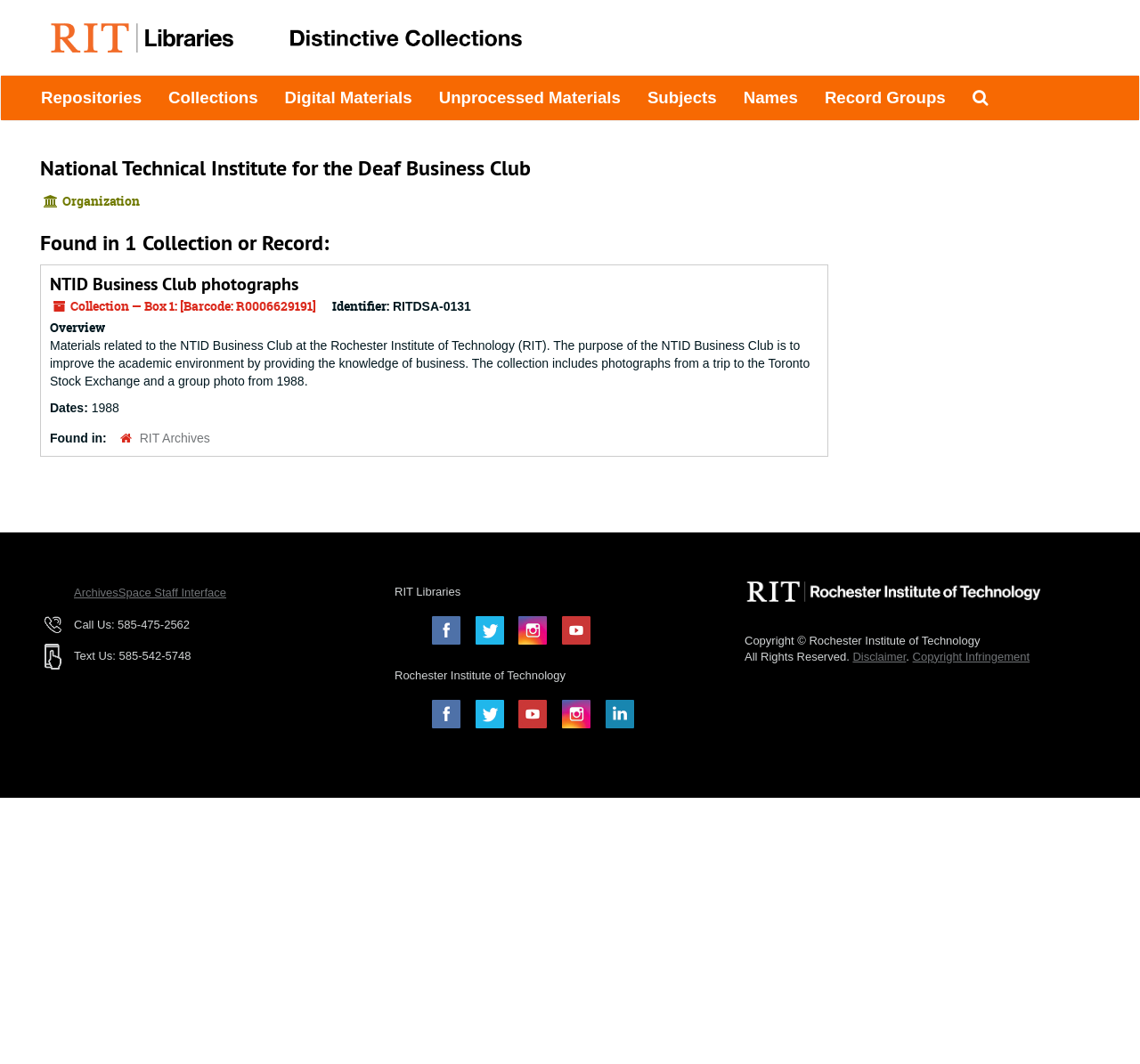Kindly provide the bounding box coordinates of the section you need to click on to fulfill the given instruction: "Search The Archives".

[0.841, 0.071, 0.878, 0.113]